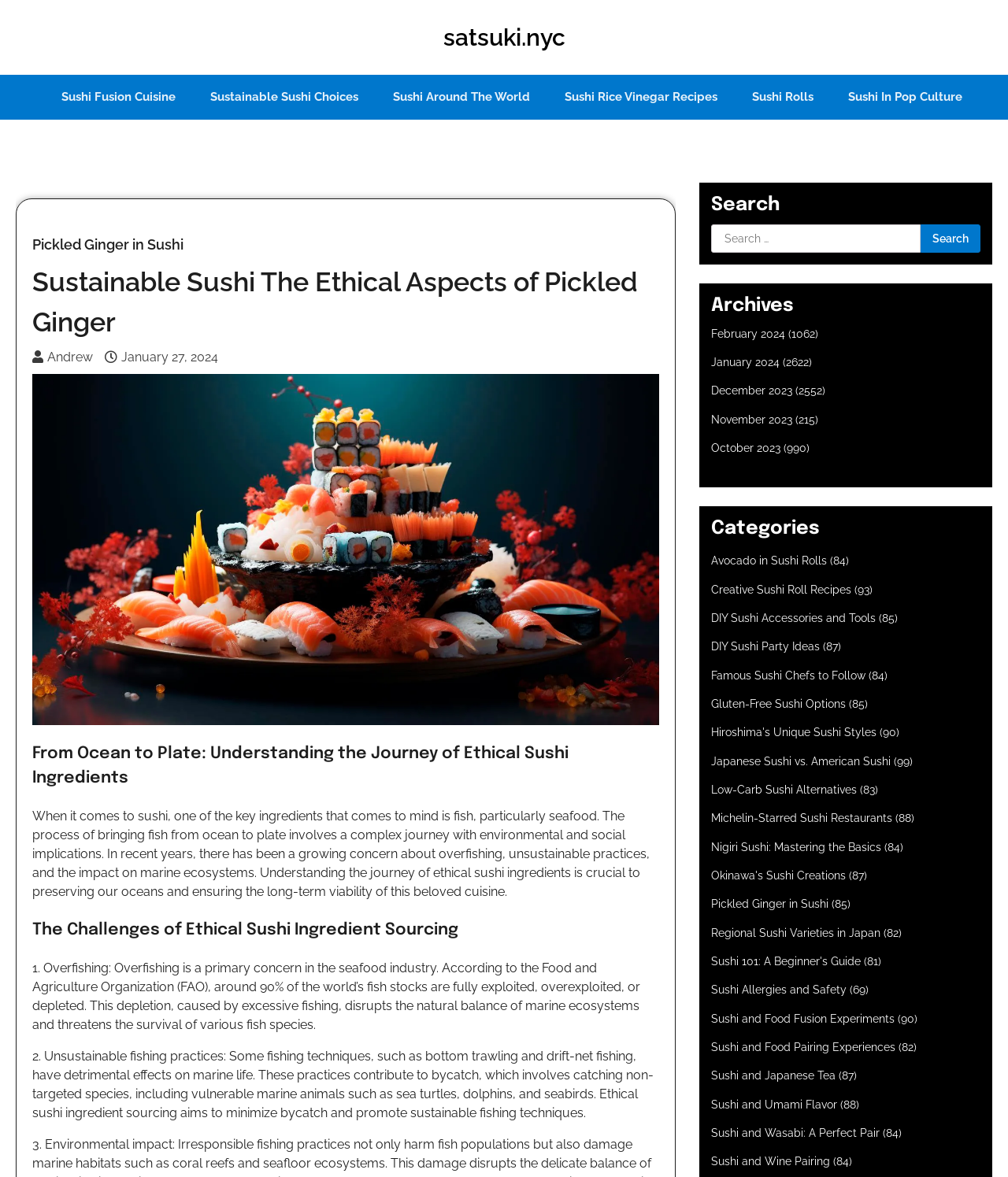Please determine the bounding box coordinates of the element's region to click for the following instruction: "Explore Archives".

[0.705, 0.251, 0.973, 0.27]